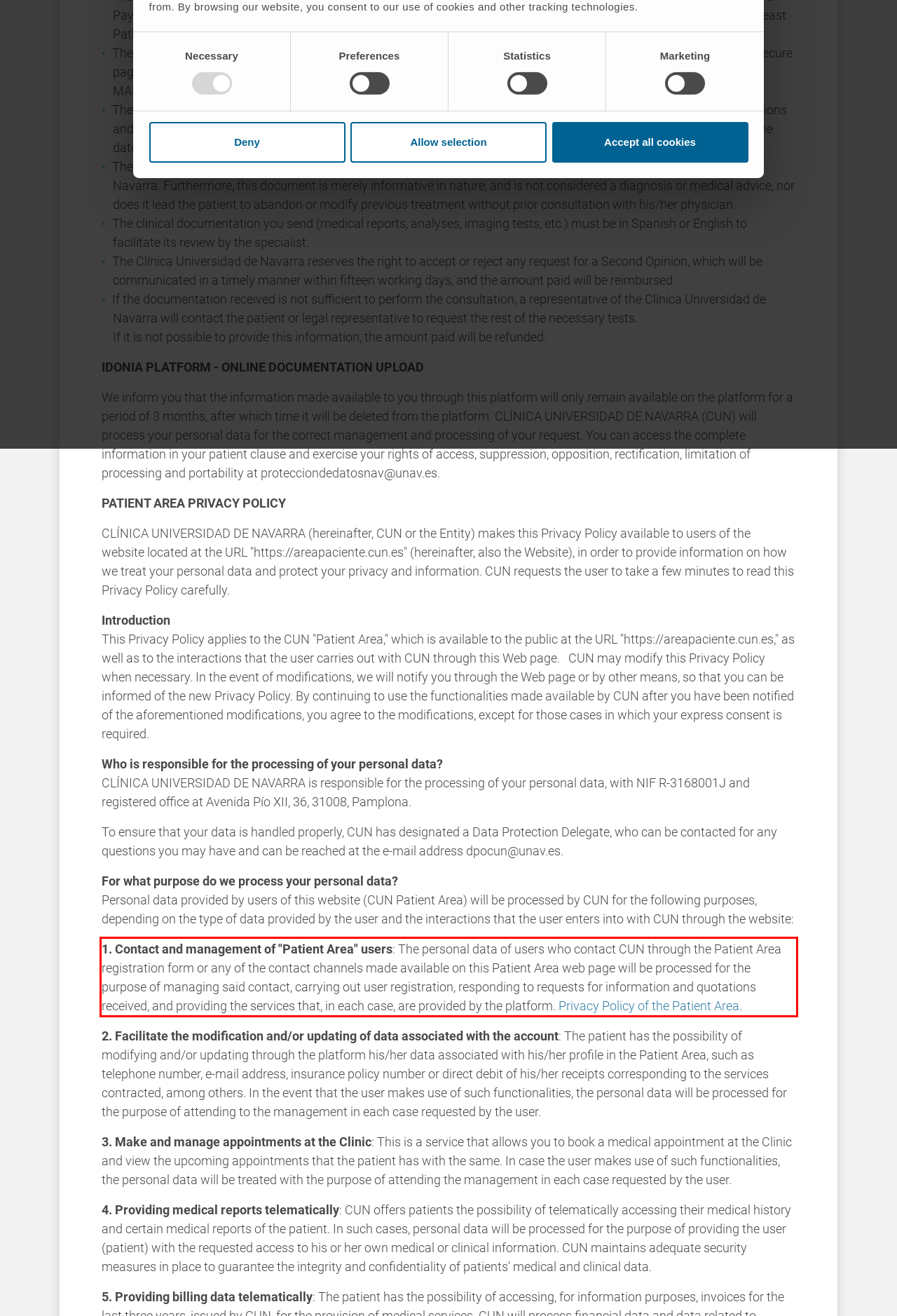Within the screenshot of a webpage, identify the red bounding box and perform OCR to capture the text content it contains.

1. Contact and management of "Patient Area" users: The personal data of users who contact CUN through the Patient Area registration form or any of the contact channels made available on this Patient Area web page will be processed for the purpose of managing said contact, carrying out user registration, responding to requests for information and quotations received, and providing the services that, in each case, are provided by the platform. Privacy Policy of the Patient Area.